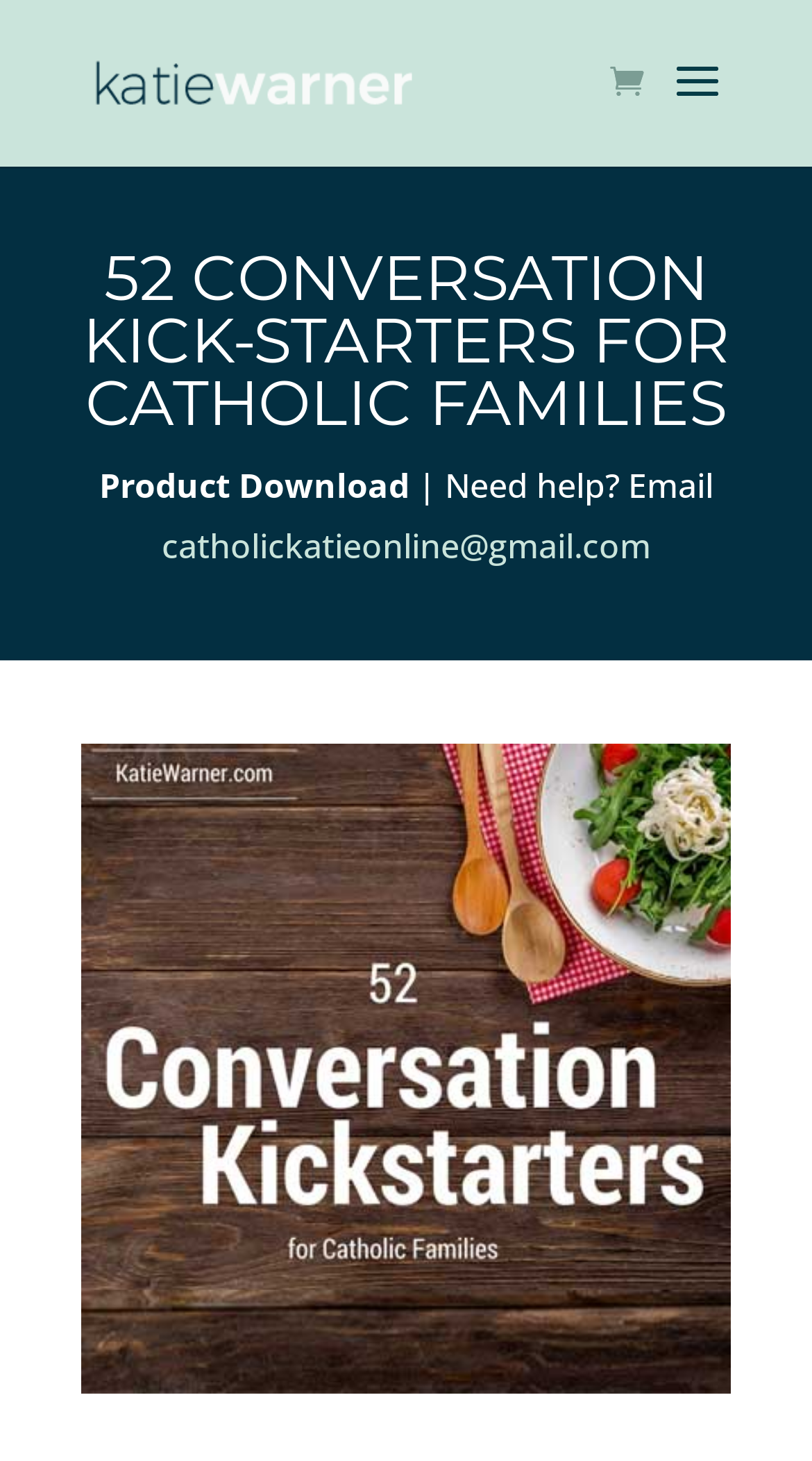Answer the following query with a single word or phrase:
What is the name of the product?

52 Conversation Kick-Starters for Catholic Families